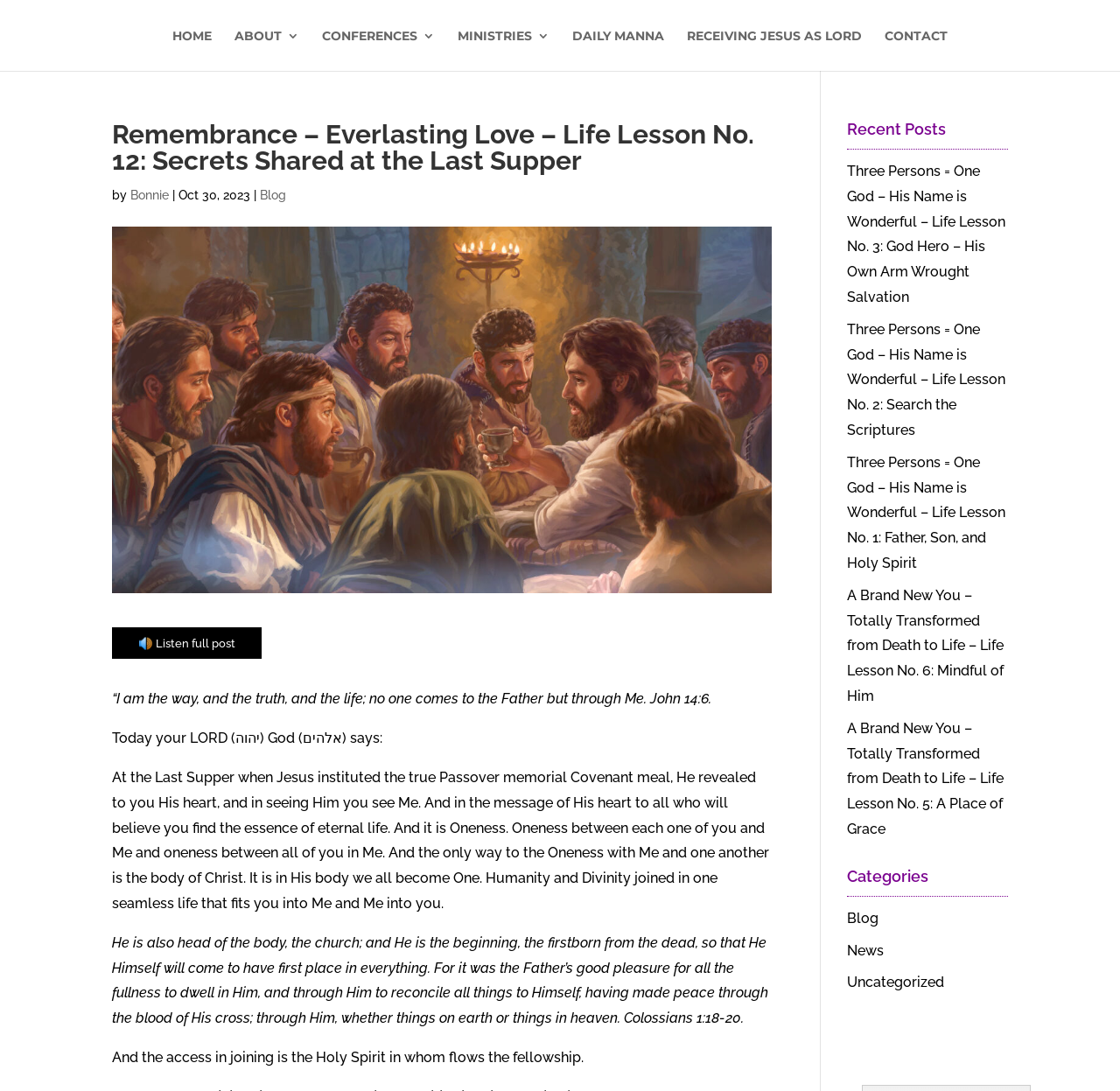Could you indicate the bounding box coordinates of the region to click in order to complete this instruction: "View the 'Recent Posts'".

[0.756, 0.111, 0.9, 0.137]